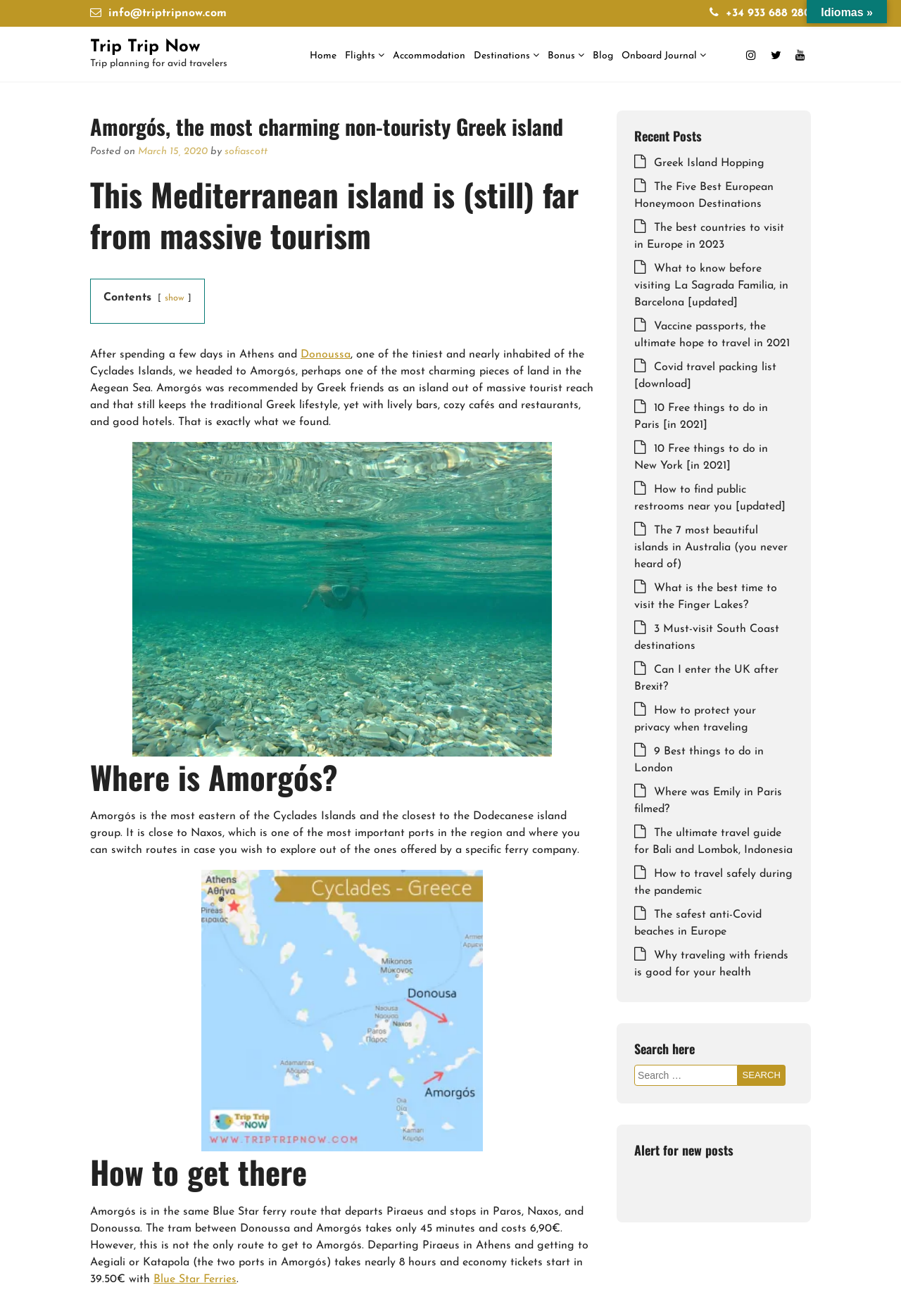Respond with a single word or phrase for the following question: 
What is the name of the ferry company mentioned in the article?

Blue Star Ferries